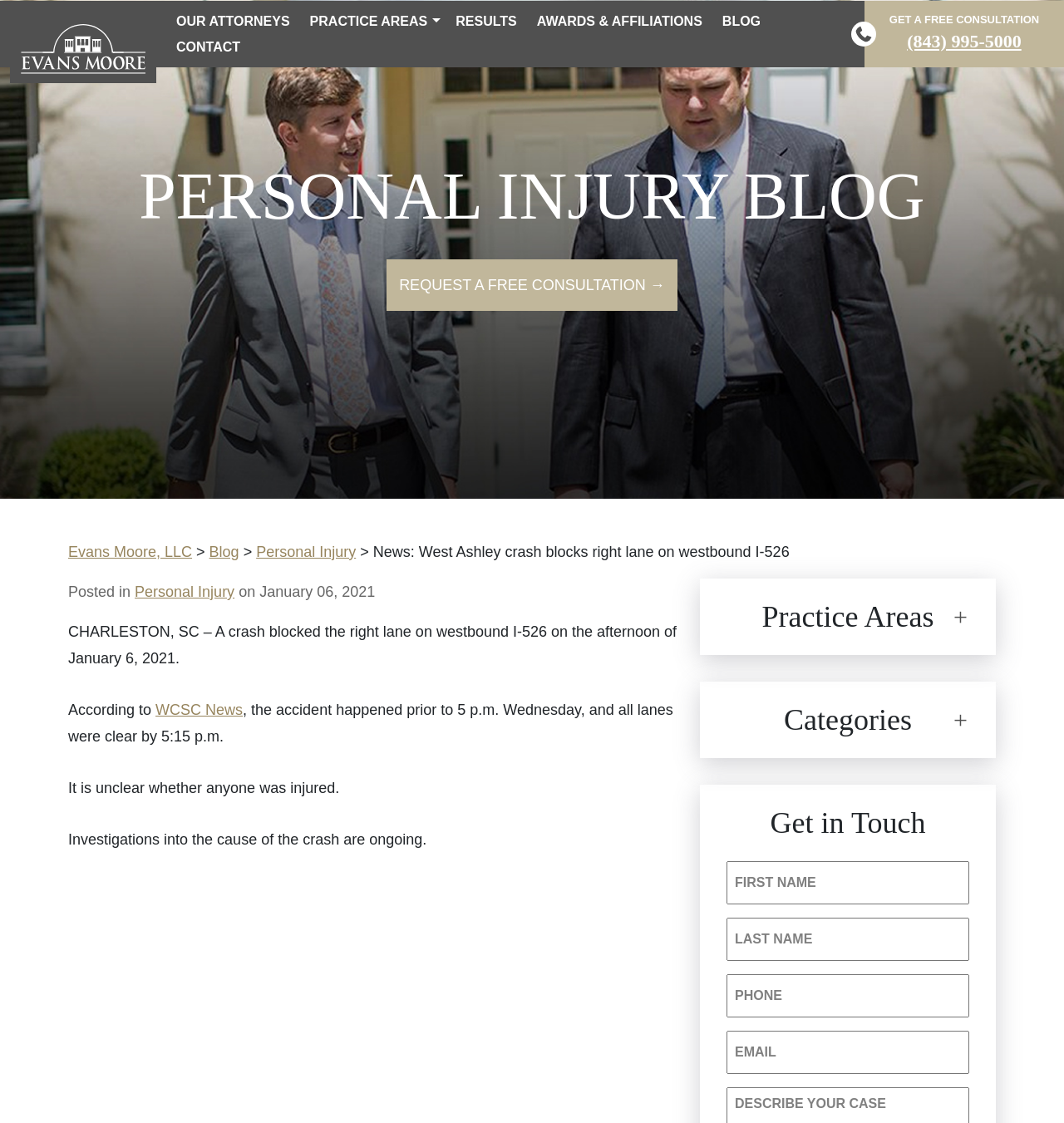Please analyze the image and provide a thorough answer to the question:
What type of cases does the law firm handle?

The webpage mentions 'Personal Injury Blog' and lists various practice areas, including 'Brain Injuries', 'Car Accidents', 'Civil Rights', and more, indicating that the law firm handles Personal Injury cases.